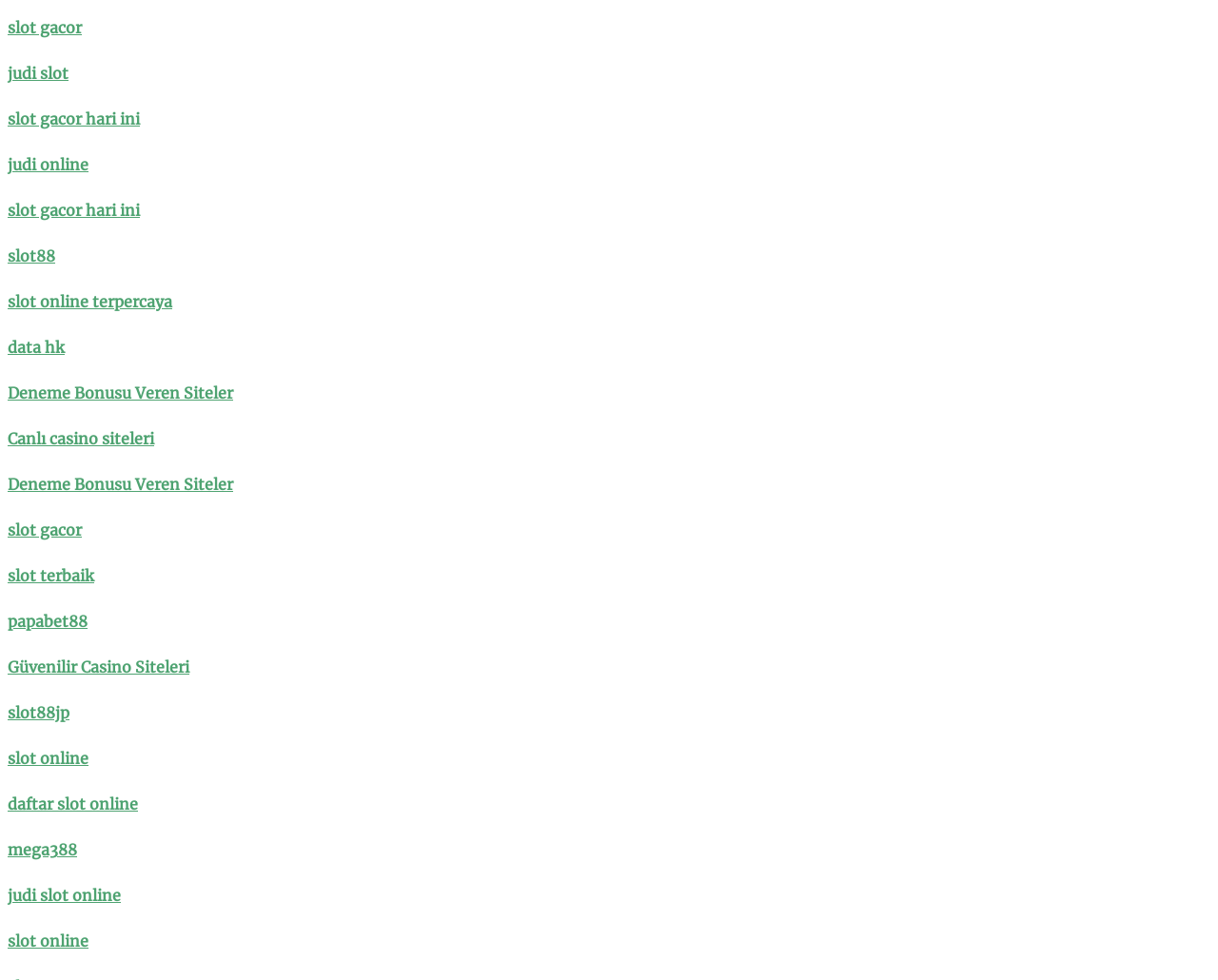Predict the bounding box coordinates of the UI element that matches this description: "slot gacor hari ini". The coordinates should be in the format [left, top, right, bottom] with each value between 0 and 1.

[0.006, 0.188, 0.115, 0.207]